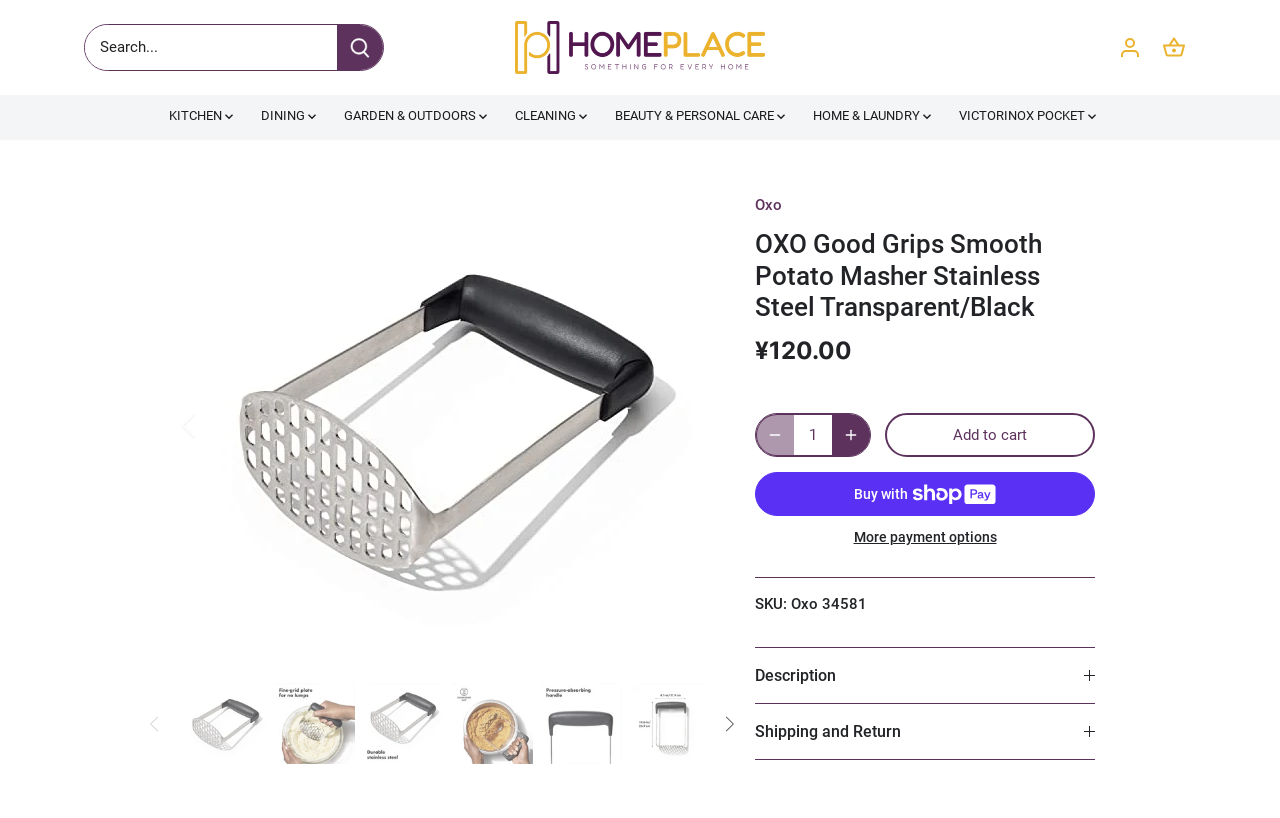Offer a meticulous caption that includes all visible features of the webpage.

This webpage is an e-commerce product page for the OXO Good Grips Smooth Potato Masher Stainless Steel Transparent/Black. At the top, there is a search bar and a submit button, accompanied by a small icon. To the right, there are links to the account and cart pages. 

Below the search bar, there is a primary navigation menu with links to various categories, including KITCHEN, DINING, GARDEN & OUTDOORS, CLEANING, BEAUTY & PERSONAL CARE, HOME & LAUNDRY, and VICTORINOX POCKET. Each category has a small icon next to it.

On the left side of the page, there is a product image slider with seven thumbnails. Above the slider, there are previous and next buttons to navigate through the images. 

The main product information is displayed on the right side of the page. The product title, OXO Good Grips Smooth Potato Masher Stainless Steel Transparent/Black, is in a large font. Below the title, the price ¥120.00 is displayed. There is a quantity section with a decrease button, a text box to input the quantity, and an increase button. 

To the right of the quantity section, there is an "Add to cart" button with a loading indicator. Below the quantity section, there are buttons for "Buy now with ShopPay" and "More payment options". 

Further down the page, there is a separator line, followed by the product's SKU information. Below that, there are two collapsible sections, one for the product description and one for shipping and return information.